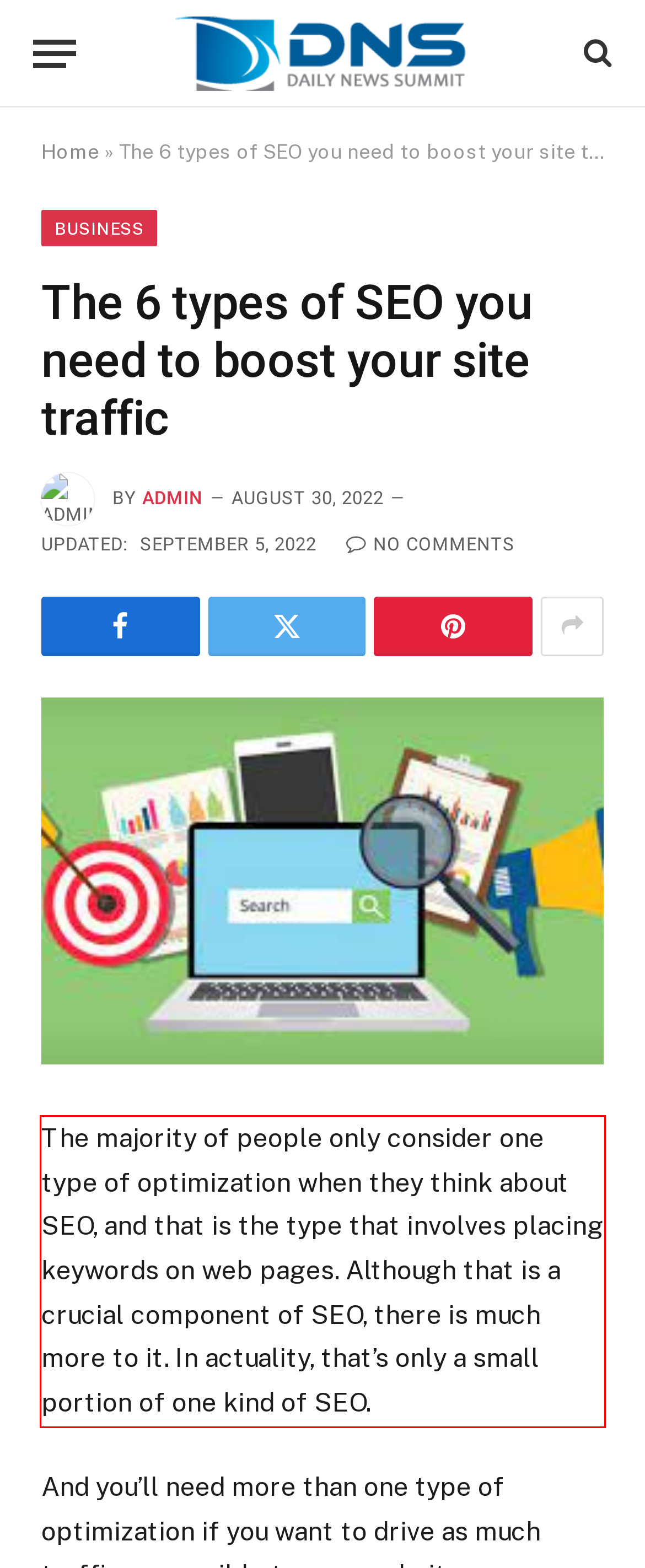Using OCR, extract the text content found within the red bounding box in the given webpage screenshot.

The majority of people only consider one type of optimization when they think about SEO, and that is the type that involves placing keywords on web pages. Although that is a crucial component of SEO, there is much more to it. In actuality, that’s only a small portion of one kind of SEO.